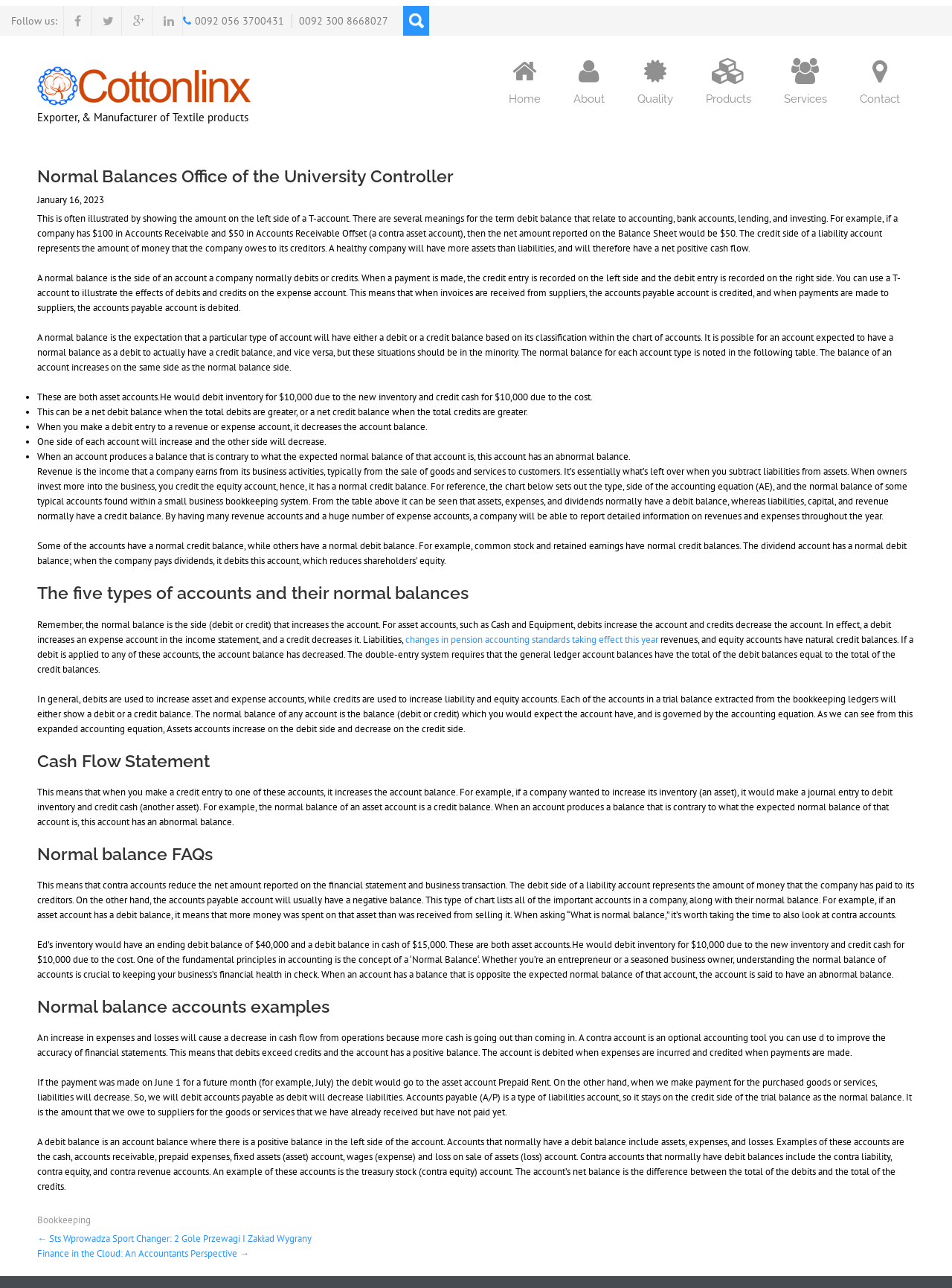Provide a single word or phrase to answer the given question: 
What happens to cash flow from operations when expenses and losses increase?

Decrease